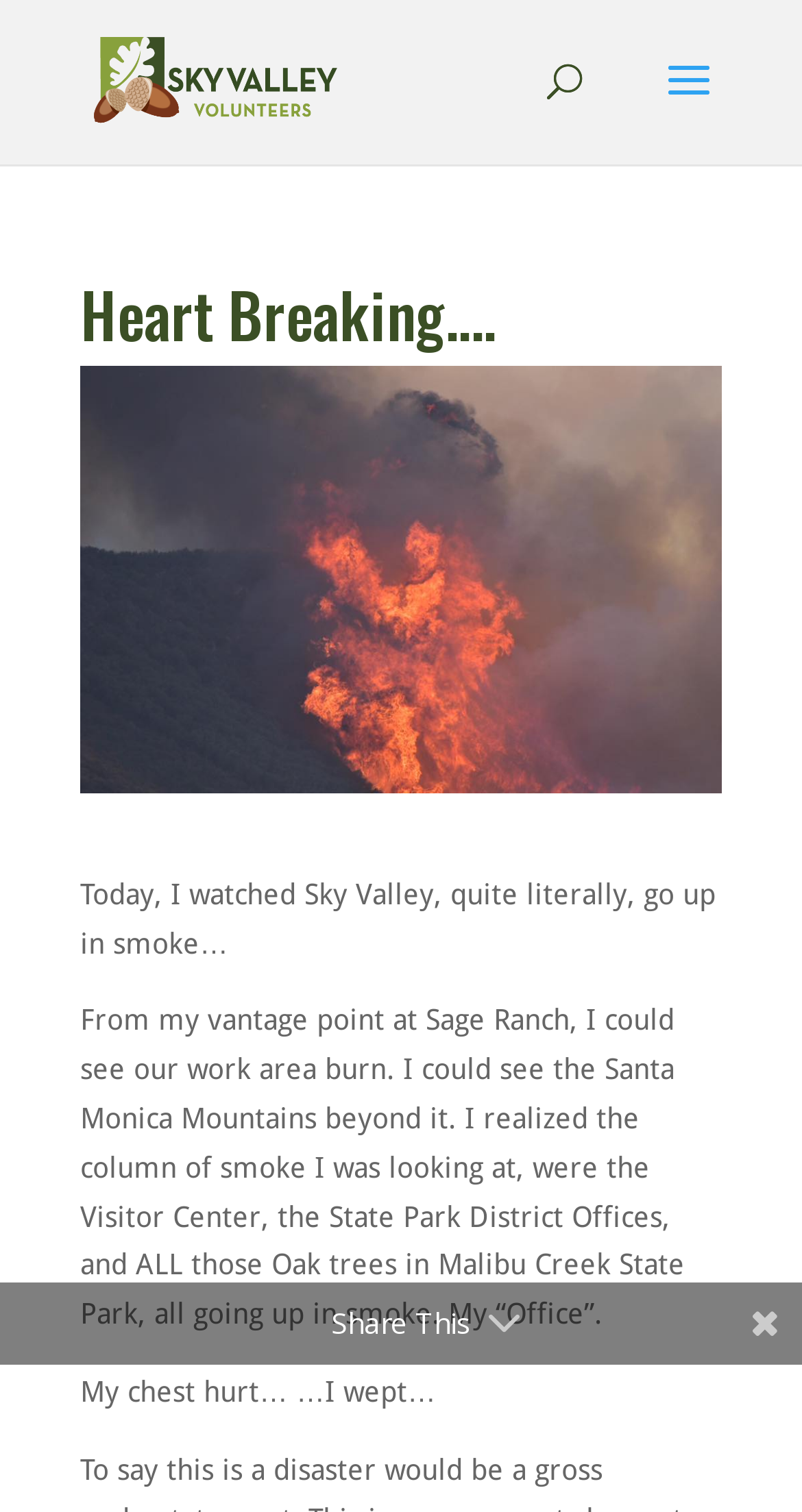Give a comprehensive overview of the webpage, including key elements.

The webpage appears to be a blog post or article from Sky Valley Volunteers. At the top, there is a link to Sky Valley Volunteers, accompanied by an image with the same name, positioned near the top left corner of the page. 

Below the link and image, there is a search bar that spans almost the entire width of the page, located at the very top. 

The main content of the page is a heartfelt and emotional post, titled "Heart Breaking…." in a large heading. This heading is positioned above a large image that takes up most of the page's width. 

The post begins with a descriptive paragraph, "Today, I watched Sky Valley, quite literally, go up in smoke…", which is followed by a longer passage that describes the author's experience of witnessing a fire in the Santa Monica Mountains. The text is arranged in a single column, with each paragraph separated by a small gap.

At the bottom of the page, there is a "Share This" button, positioned near the bottom right corner.